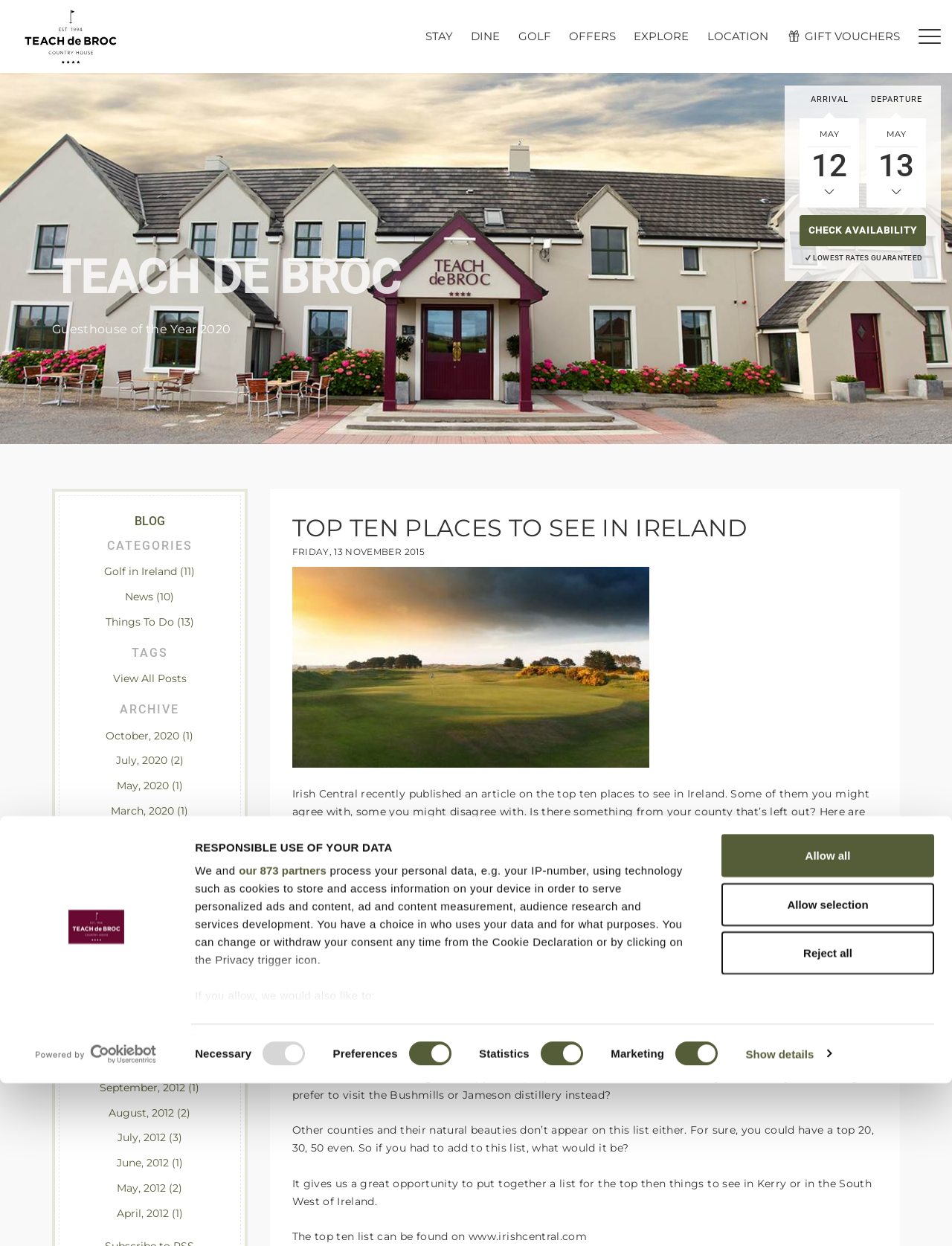What is the theme of the blog posts?
Please ensure your answer to the question is detailed and covers all necessary aspects.

The webpage has a 'BLOG' section with categories such as 'Golf in Ireland', 'Things To Do', and 'News', indicating that the blog posts are related to travel and leisure activities.